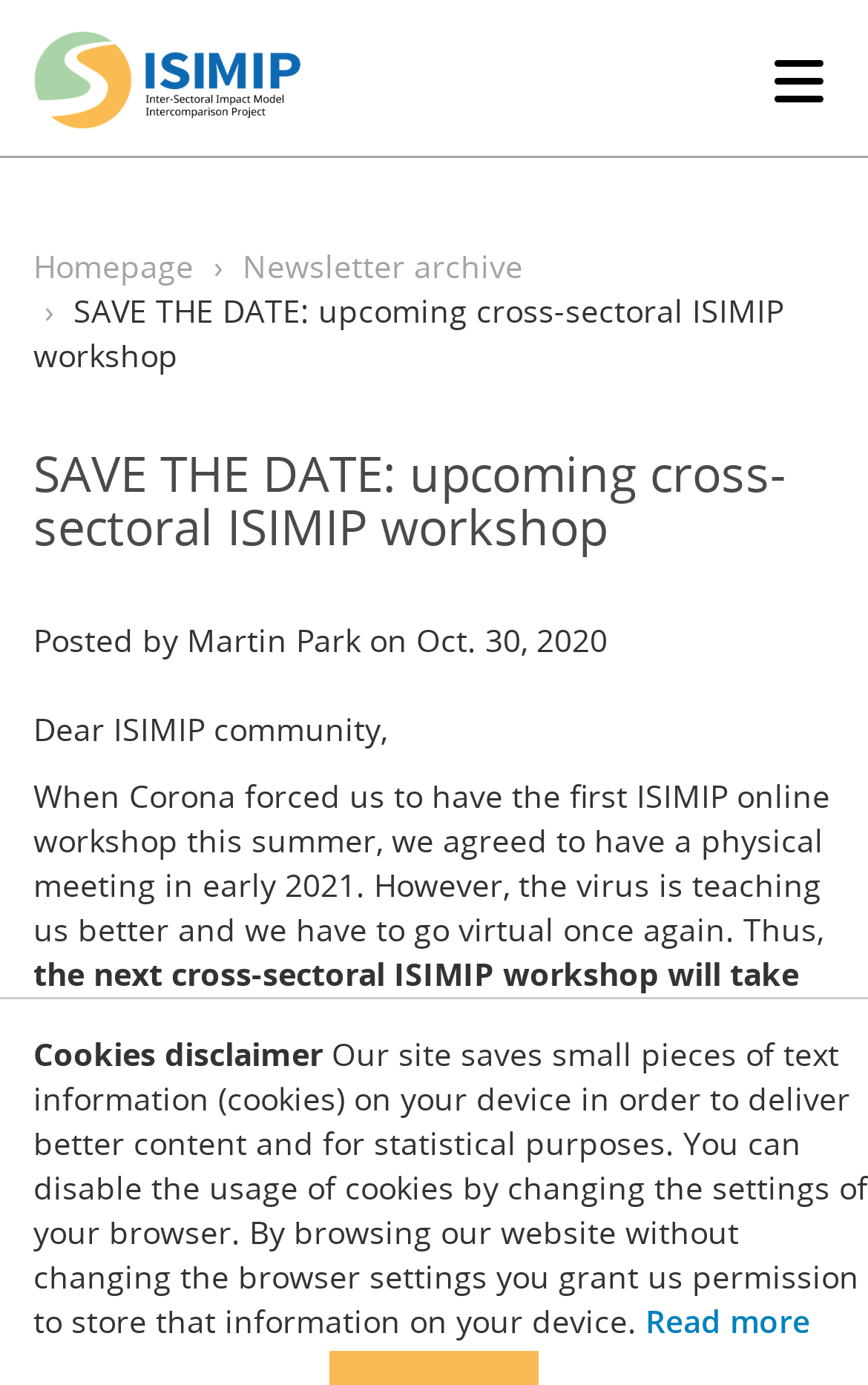What is the date of the upcoming ISIMIP workshop?
Use the information from the screenshot to give a comprehensive response to the question.

The webpage mentions that the next cross-sectoral ISIMIP workshop will take place online from January 11 to 15, 2021.